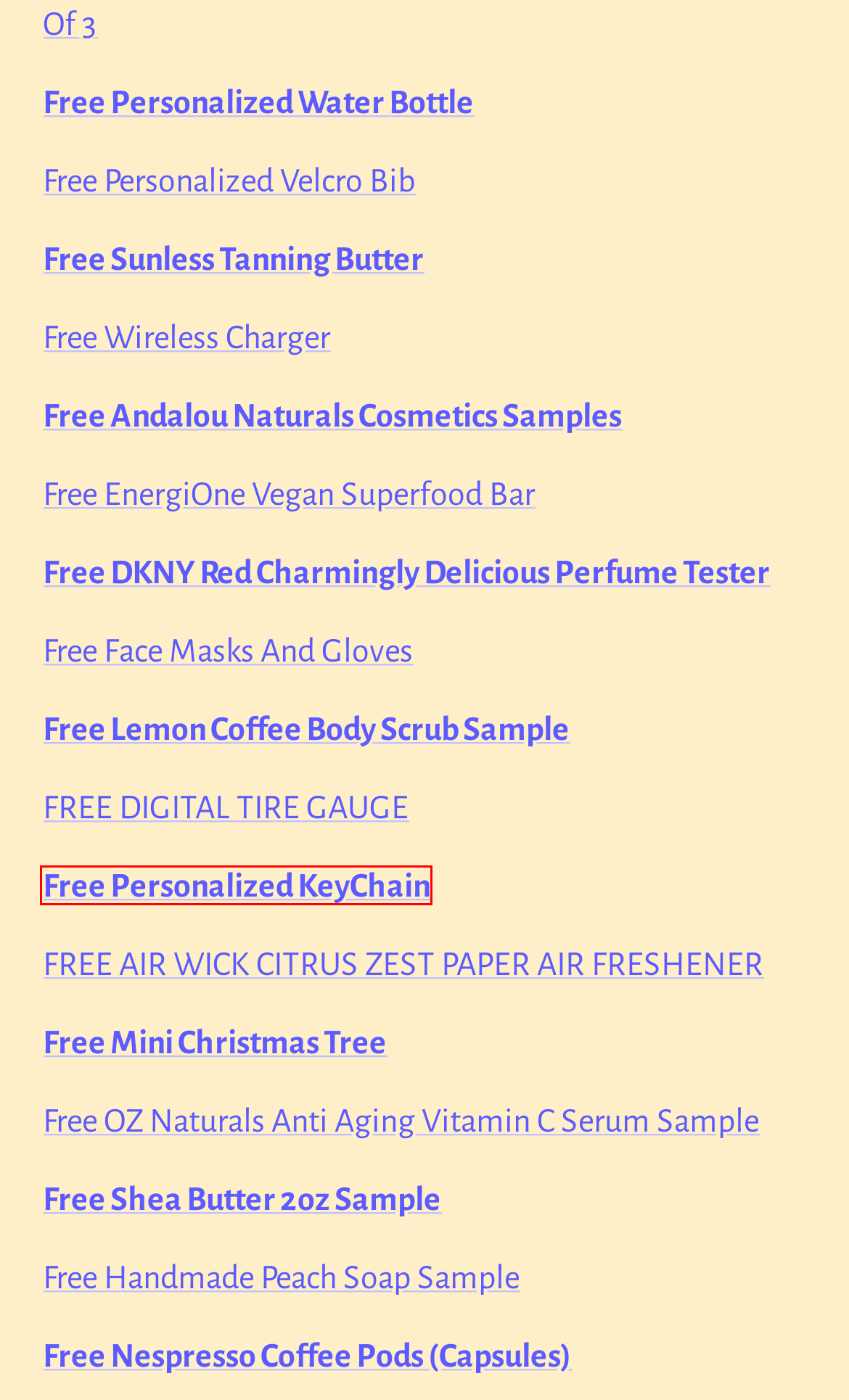You are given a screenshot depicting a webpage with a red bounding box around a UI element. Select the description that best corresponds to the new webpage after clicking the selected element. Here are the choices:
A. Shea Butter 2oz Sample (by White Naturals) – Skin Makeover Store
B. Free Digital Tire Gauge - Grand Prix Carwash & Lube Center
C. Free Personalized KeyChain
D. Free OZ Naturals Anti Aging Vitamin C Serum Sample
E. Free DKNY Red Charmingly Delicious perfume tester – Skin Makeover Store
F. Free Body Scrub - Get a free sample by mail from Salon And Day SPA.
G. Free Air Wick Citrus Zest Paper Air Freshener - Grand Prix Carwash & Lube Center
H. Free Sunless Tanning Butter – Skin Makeover Store

C